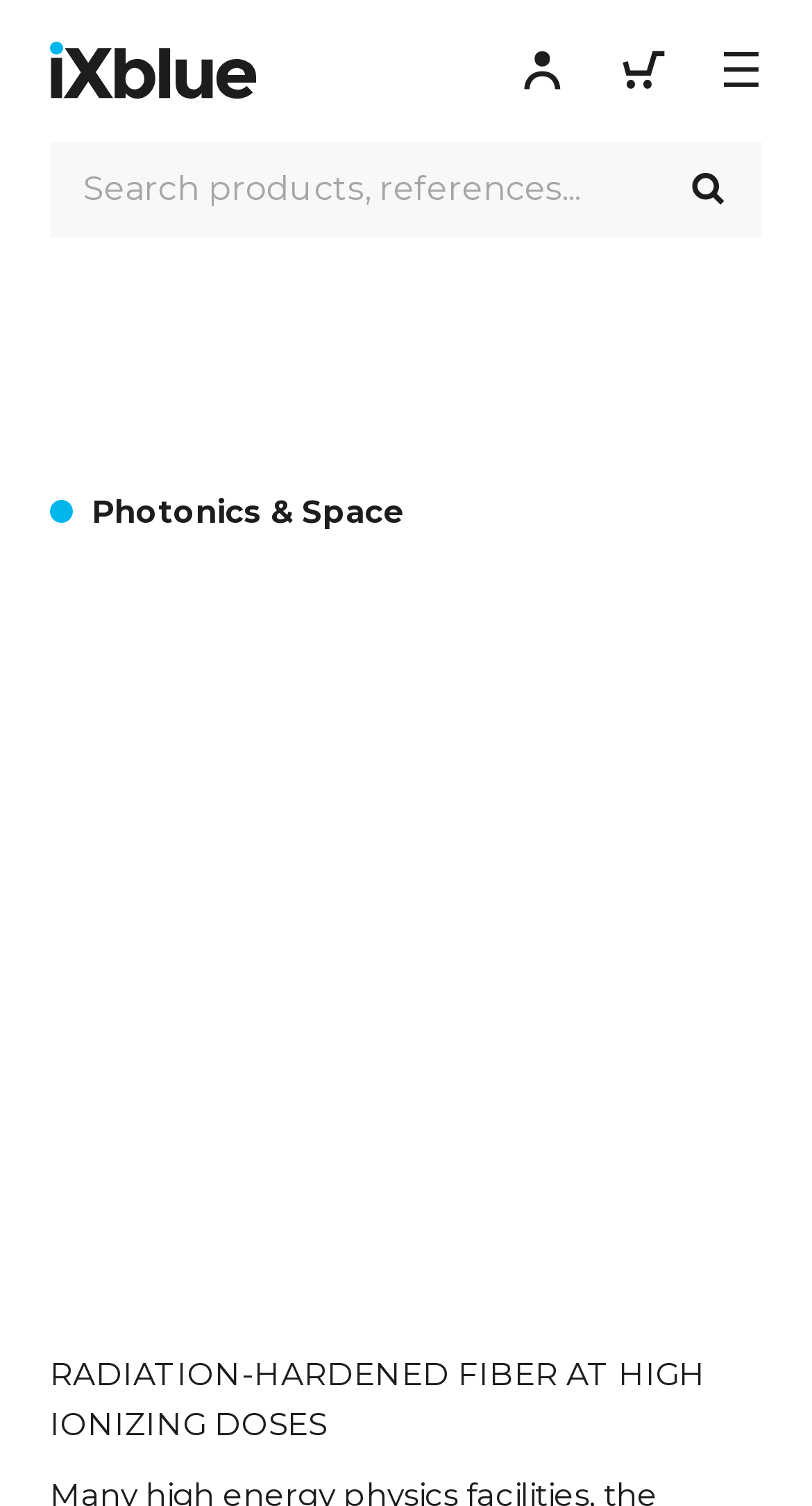Please find the bounding box coordinates (top-left x, top-left y, bottom-right x, bottom-right y) in the screenshot for the UI element described as follows: Aller au menu

[0.082, 0.0, 0.238, 0.12]